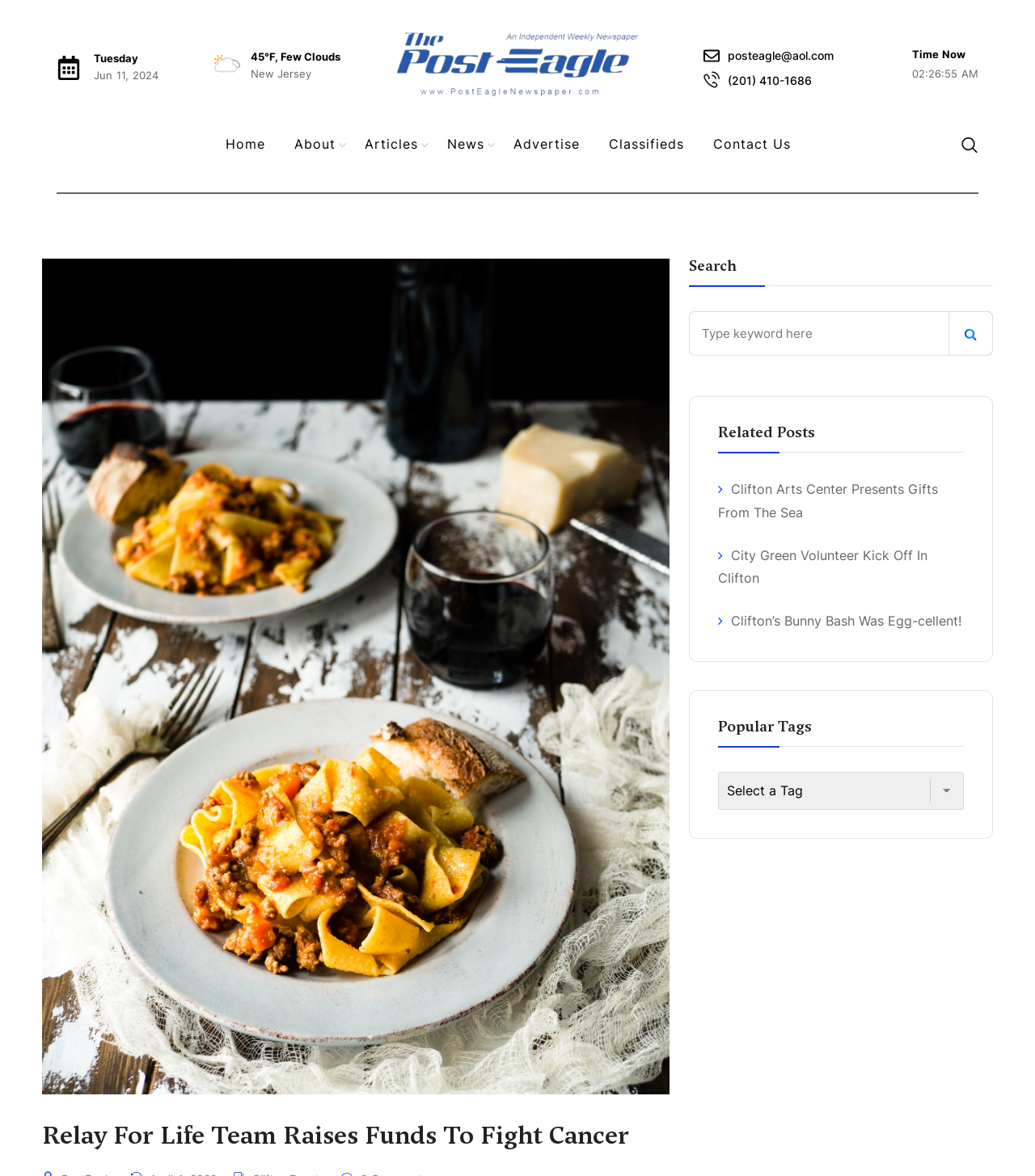Give a detailed account of the webpage, highlighting key information.

This webpage is about a newspaper article from the Post Eagle Newspaper. At the top left, there is a date and temperature display, showing "Tuesday, Jun 11, 2024" and "45°F, Few Clouds". Next to it, the location "New Jersey" is displayed. 

On the top right, there is a logo image, and below it, there are contact information links, including an email address and a phone number. 

The main navigation menu is located below the logo, with links to "Home", "About", "Articles", "News", "Advertise", "Classifieds", and "Contact Us". 

The main article title, "Relay For Life Team Raises Funds To Fight Cancer", is prominently displayed in the middle of the page. The article appears to be about a team, the Red Hat Angels, participating in the Relay For Life event and hosting a Mangia Night to raise funds to fight cancer.

On the right side of the page, there is a search bar with a submit button. Below the search bar, there are links to related posts, including "Clifton Arts Center Presents Gifts From The Sea", "City Green Volunteer Kick Off In Clifton", and "Clifton’s Bunny Bash Was Egg-cellent!". 

Further down, there is a section titled "Popular Tags" with a dropdown combobox.